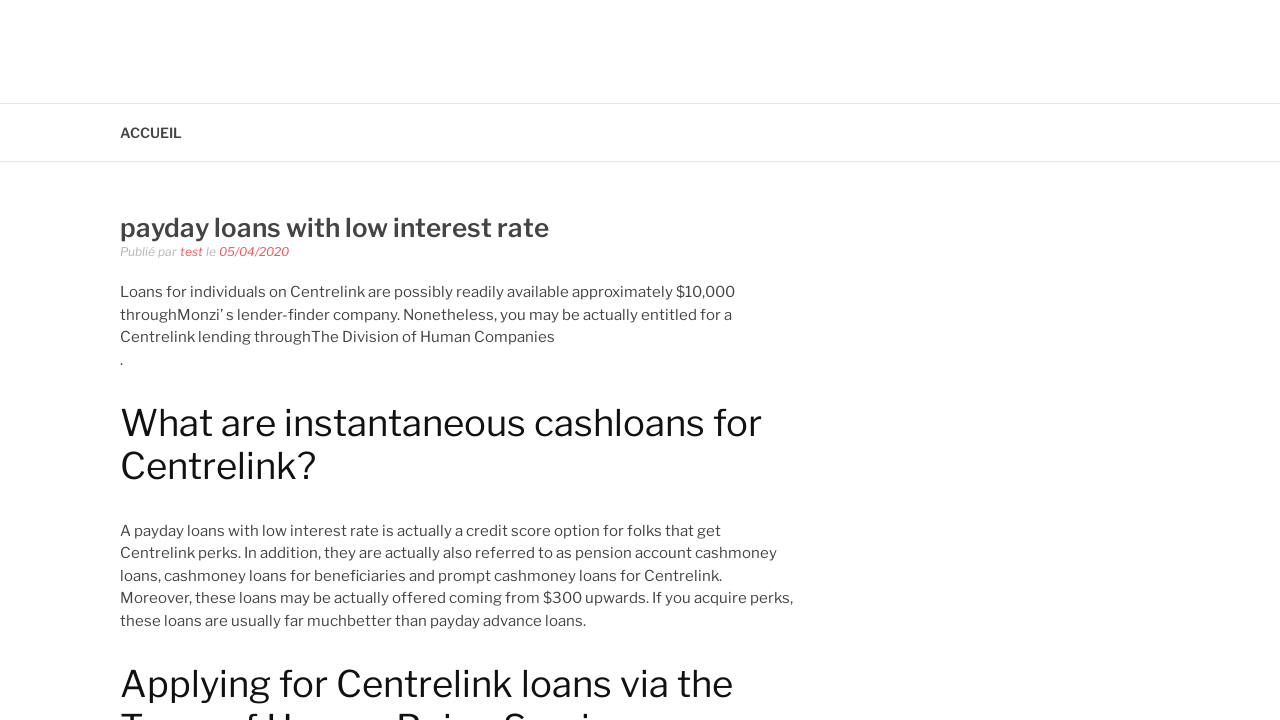What are other names for payday loans for Centrelink?
Based on the image content, provide your answer in one word or a short phrase.

Pension account cash loans